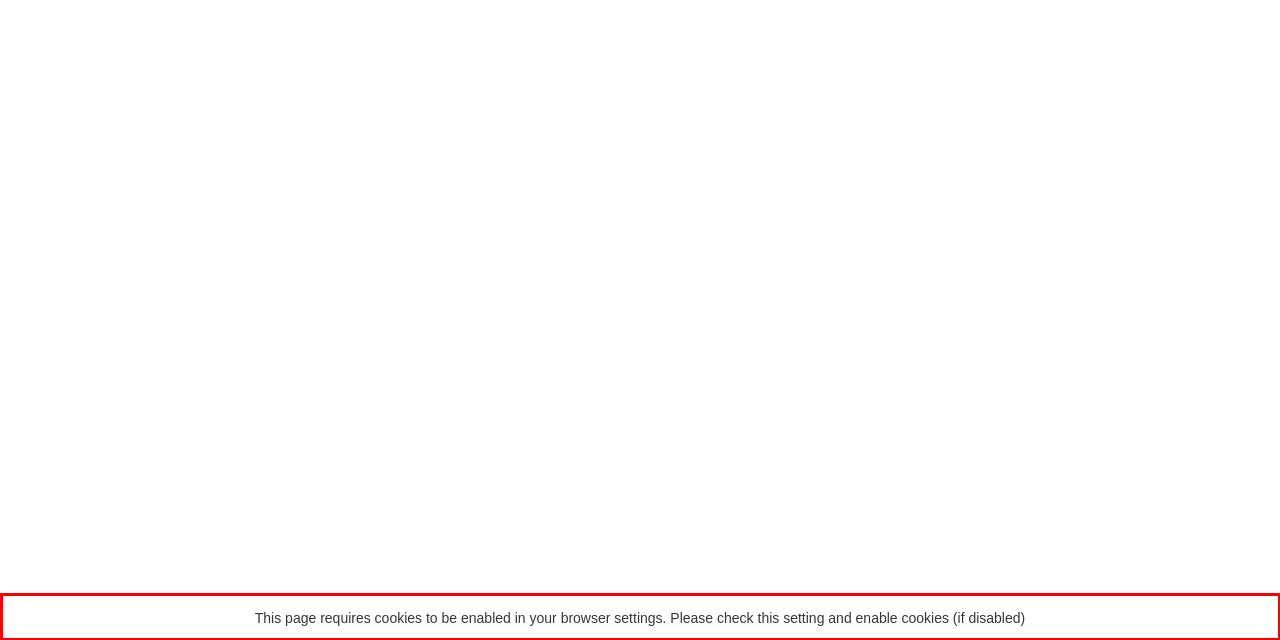Examine the webpage screenshot, find the red bounding box, and extract the text content within this marked area.

This page requires cookies to be enabled in your browser settings. Please check this setting and enable cookies (if disabled)